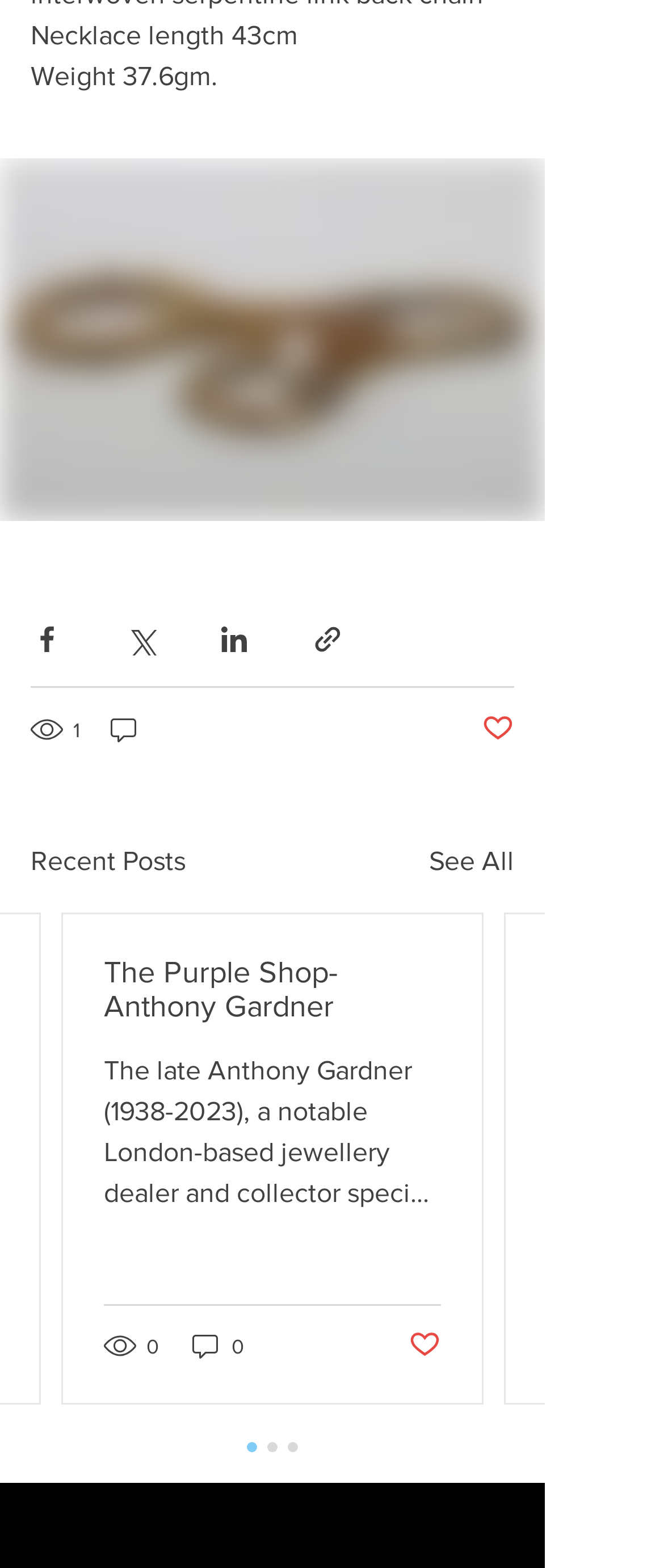Please locate the bounding box coordinates of the region I need to click to follow this instruction: "View Events Calendar".

None